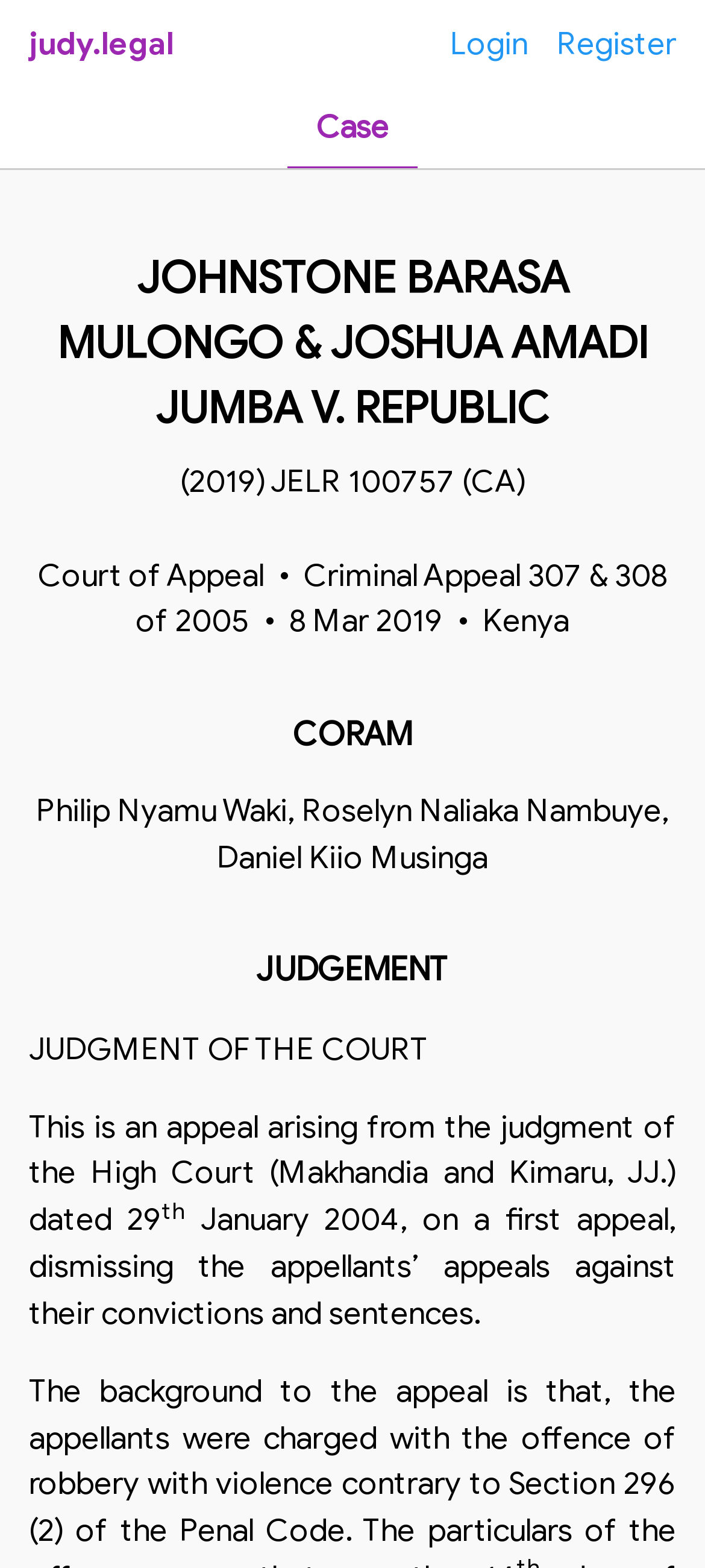What is the type of appeal in this case?
Your answer should be a single word or phrase derived from the screenshot.

Criminal Appeal